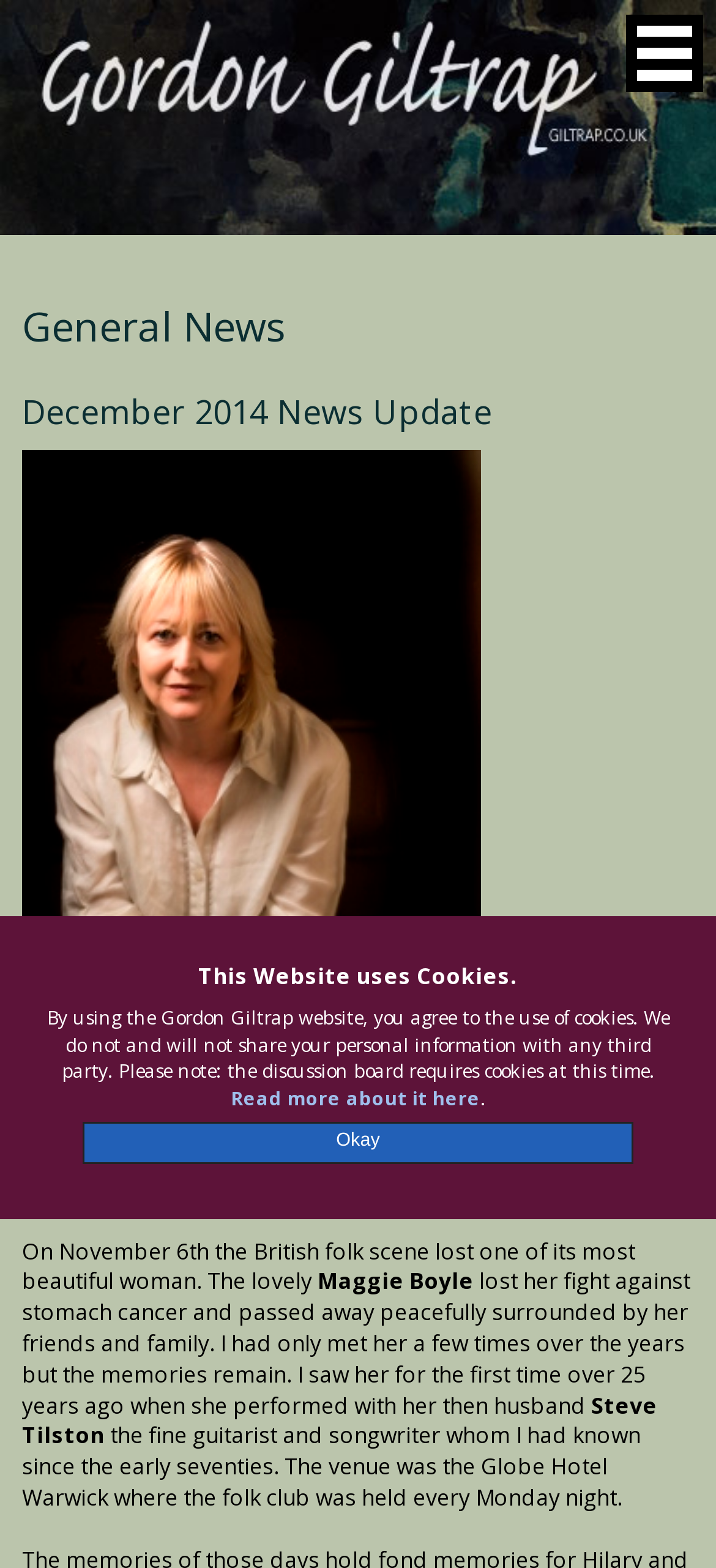Based on the image, provide a detailed and complete answer to the question: 
What is the purpose of the discussion board?

The text 'Please note: the discussion board requires cookies at this time' suggests that the discussion board requires cookies to function properly.